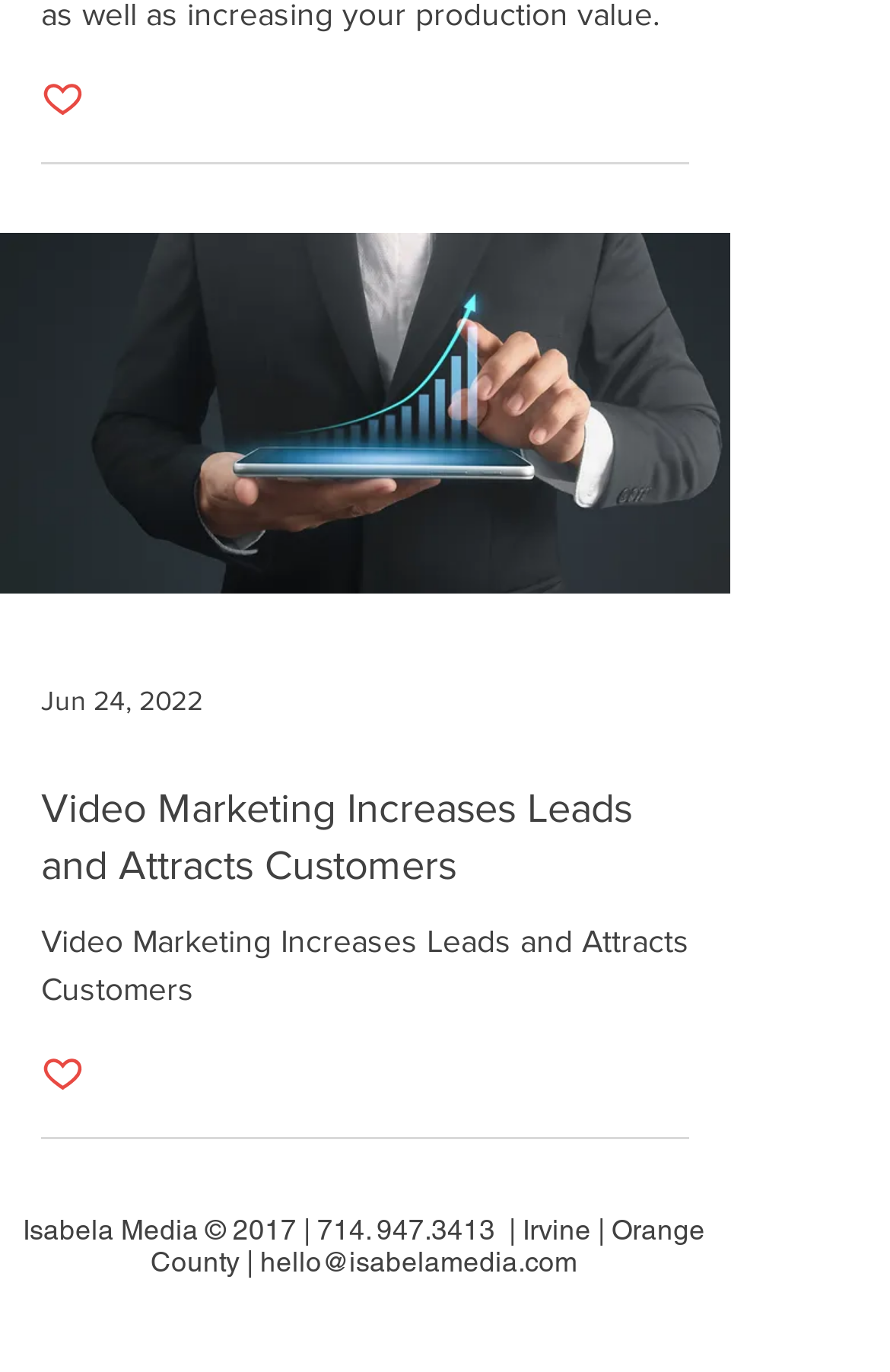Using the information in the image, give a detailed answer to the following question: What is the company name mentioned at the bottom?

I found the company name 'Isabela Media' mentioned at the bottom of the webpage, along with the copyright symbol and the year 2017.